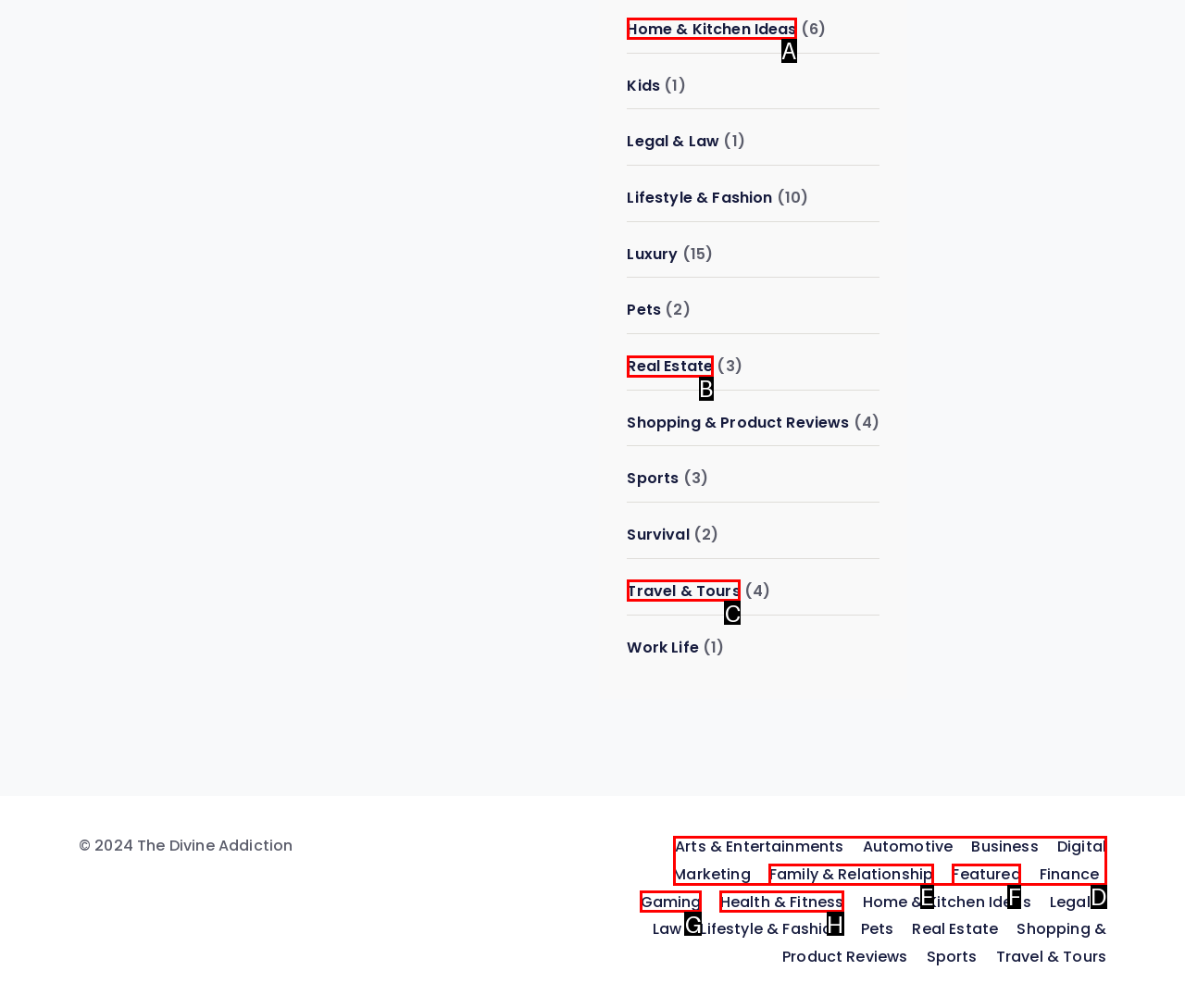Given the instruction: Click on Home & Kitchen Ideas, which HTML element should you click on?
Answer with the letter that corresponds to the correct option from the choices available.

A